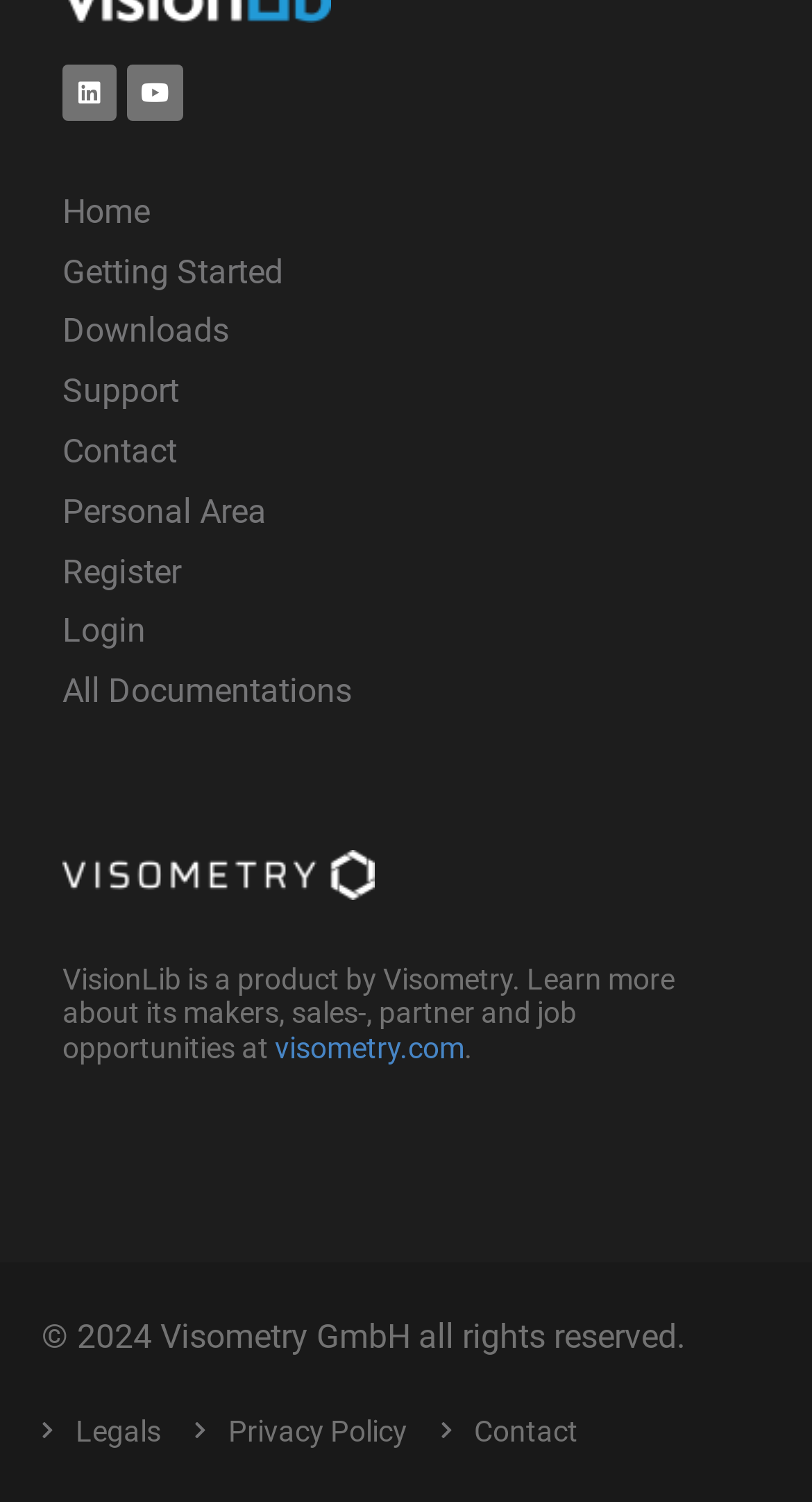Determine the bounding box for the UI element as described: "All Documentations". The coordinates should be represented as four float numbers between 0 and 1, formatted as [left, top, right, bottom].

[0.077, 0.441, 0.923, 0.481]